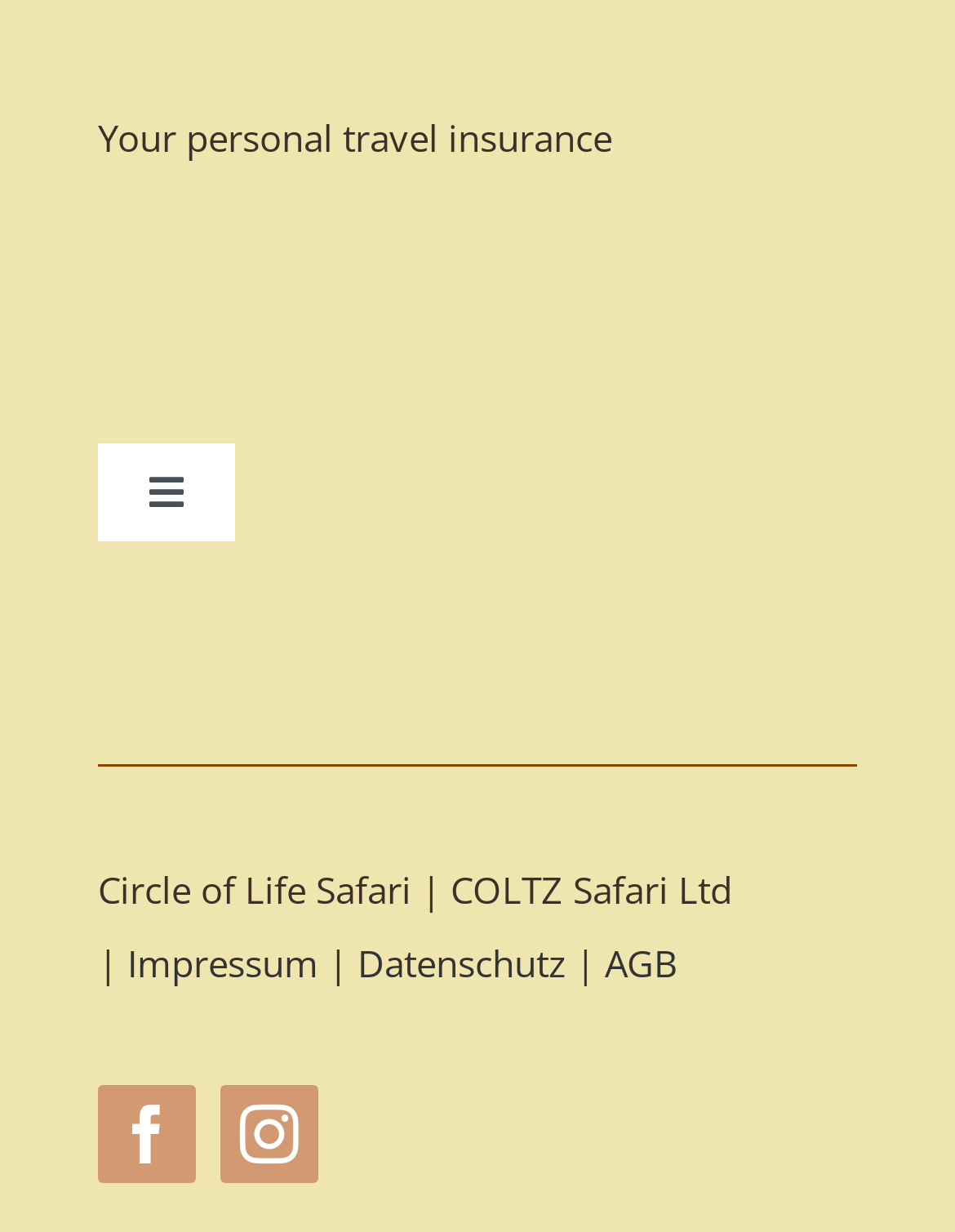Please identify the bounding box coordinates of the element I need to click to follow this instruction: "go to twitter page".

None